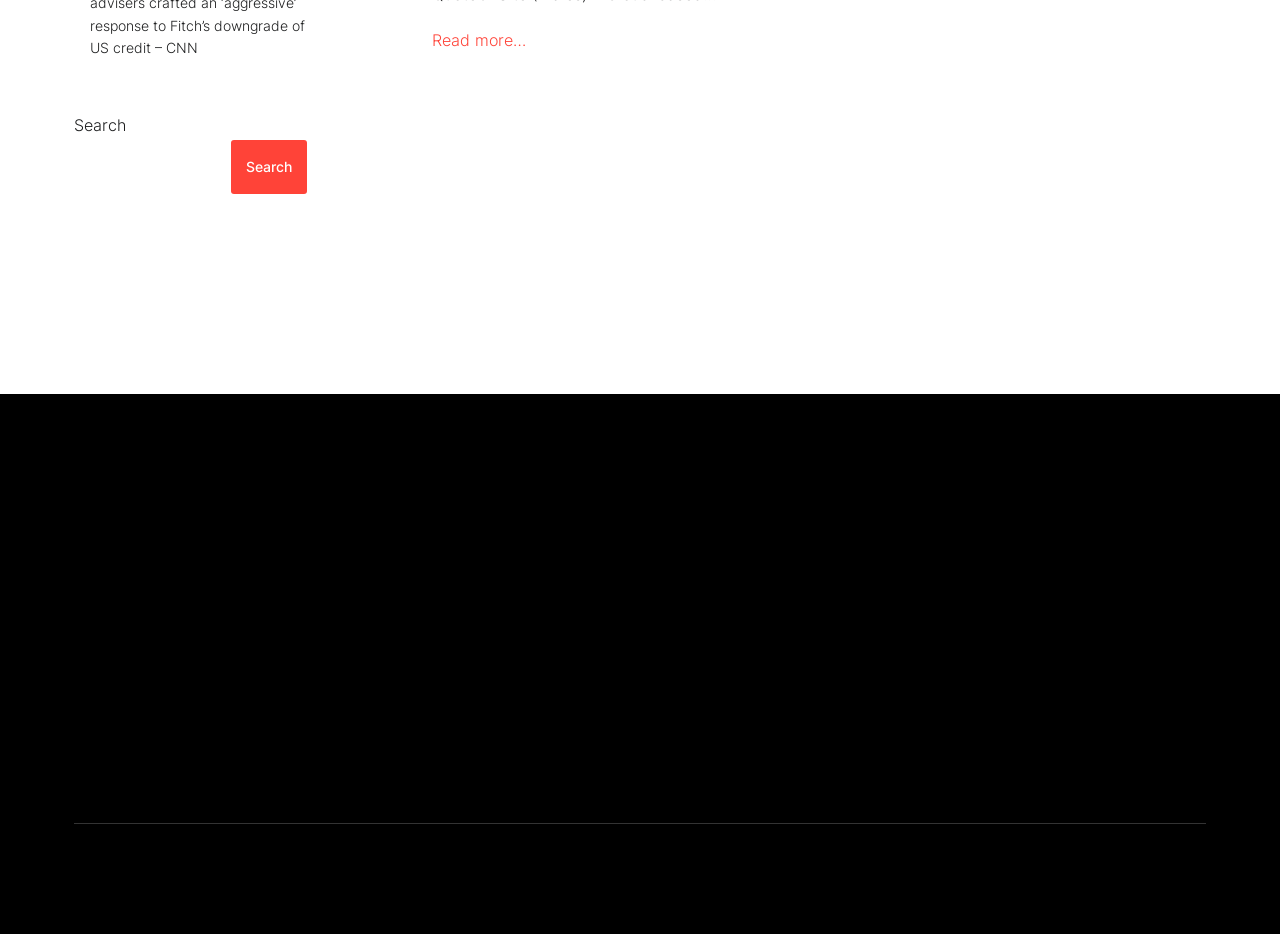Pinpoint the bounding box coordinates of the element to be clicked to execute the instruction: "Read more about the company".

[0.337, 0.032, 0.411, 0.053]